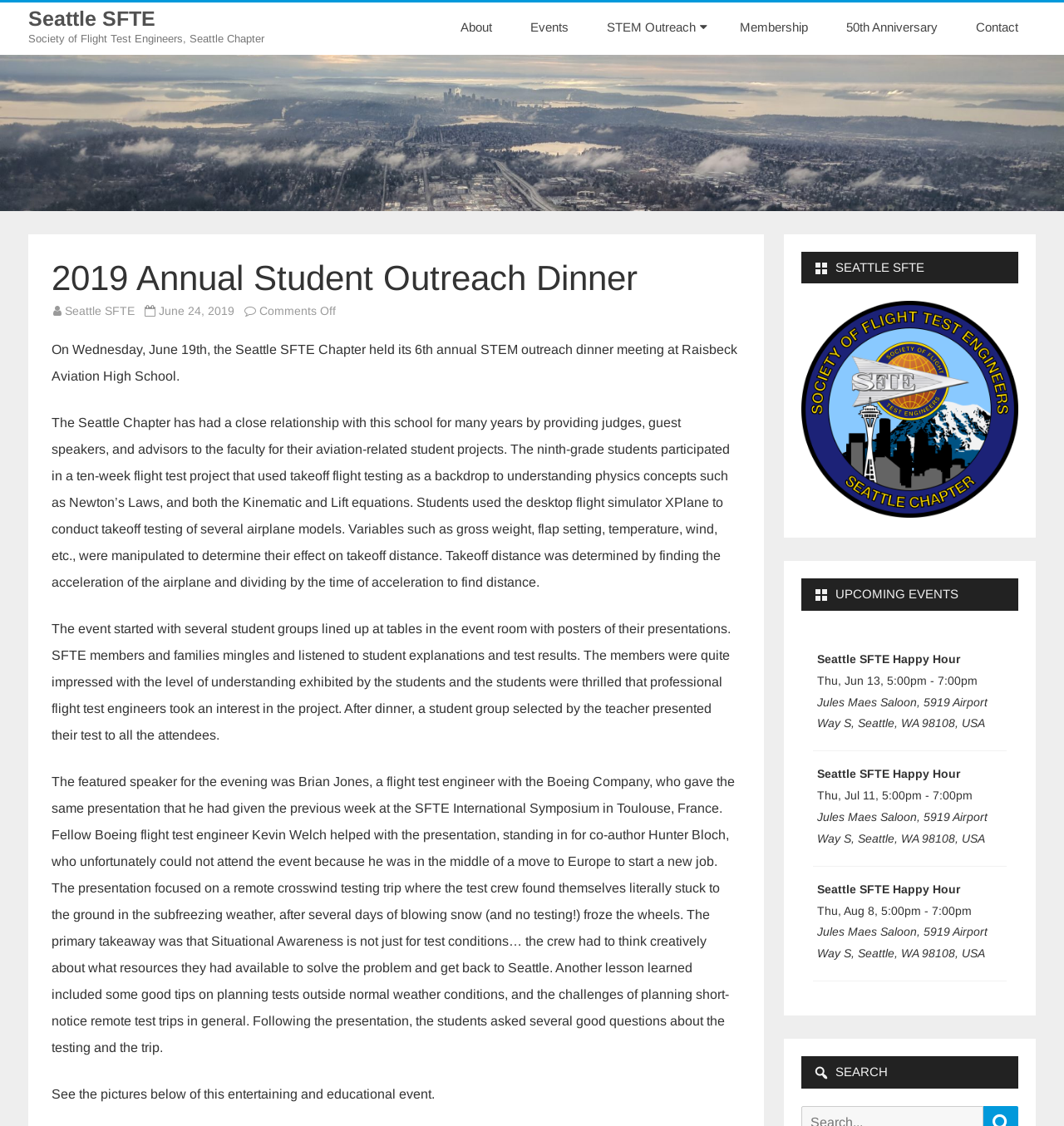Craft a detailed narrative of the webpage's structure and content.

The webpage is about the 2019 Annual Student Outreach Dinner organized by the Seattle Chapter of the Society of Flight Test Engineers (SFTE). At the top of the page, there is a header section with a logo and a navigation menu with links to "About", "Events", "STEM Outreach", "Membership", "50th Anniversary", and "Contact".

Below the header, there is a large image that spans the entire width of the page, with a heading "2019 Annual Student Outreach Dinner" and a subheading "Seattle SFTE" on top of it. The image is followed by a brief description of the event, which took place on June 19th, 2019, at Raisbeck Aviation High School.

The main content of the page is divided into three sections. The first section describes the event, where students presented their projects and SFTE members and families mingled and listened to the presentations. The featured speaker, Brian Jones, a flight test engineer with the Boeing Company, gave a presentation on a remote crosswind testing trip.

The second section is a call to action, inviting readers to "See the pictures below of this entertaining and educational event." However, there are no images below this section.

The third section is a sidebar that lists upcoming events, including three "Seattle SFTE Happy Hour" events on June 13th, July 11th, and August 8th, with details on the time, location, and date of each event.

Throughout the page, there are several static text elements, including headings, paragraphs, and links, which provide additional information about the event and the organization.